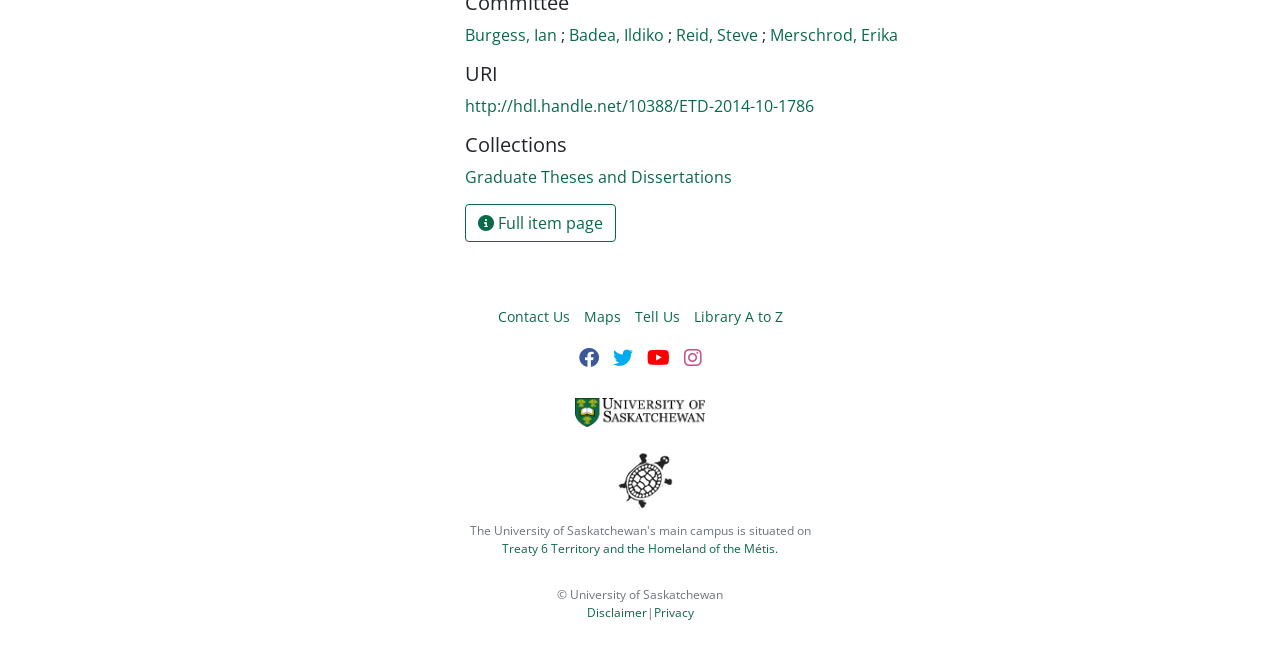Answer the question in one word or a short phrase:
What is the territory mentioned?

Treaty 6 Territory